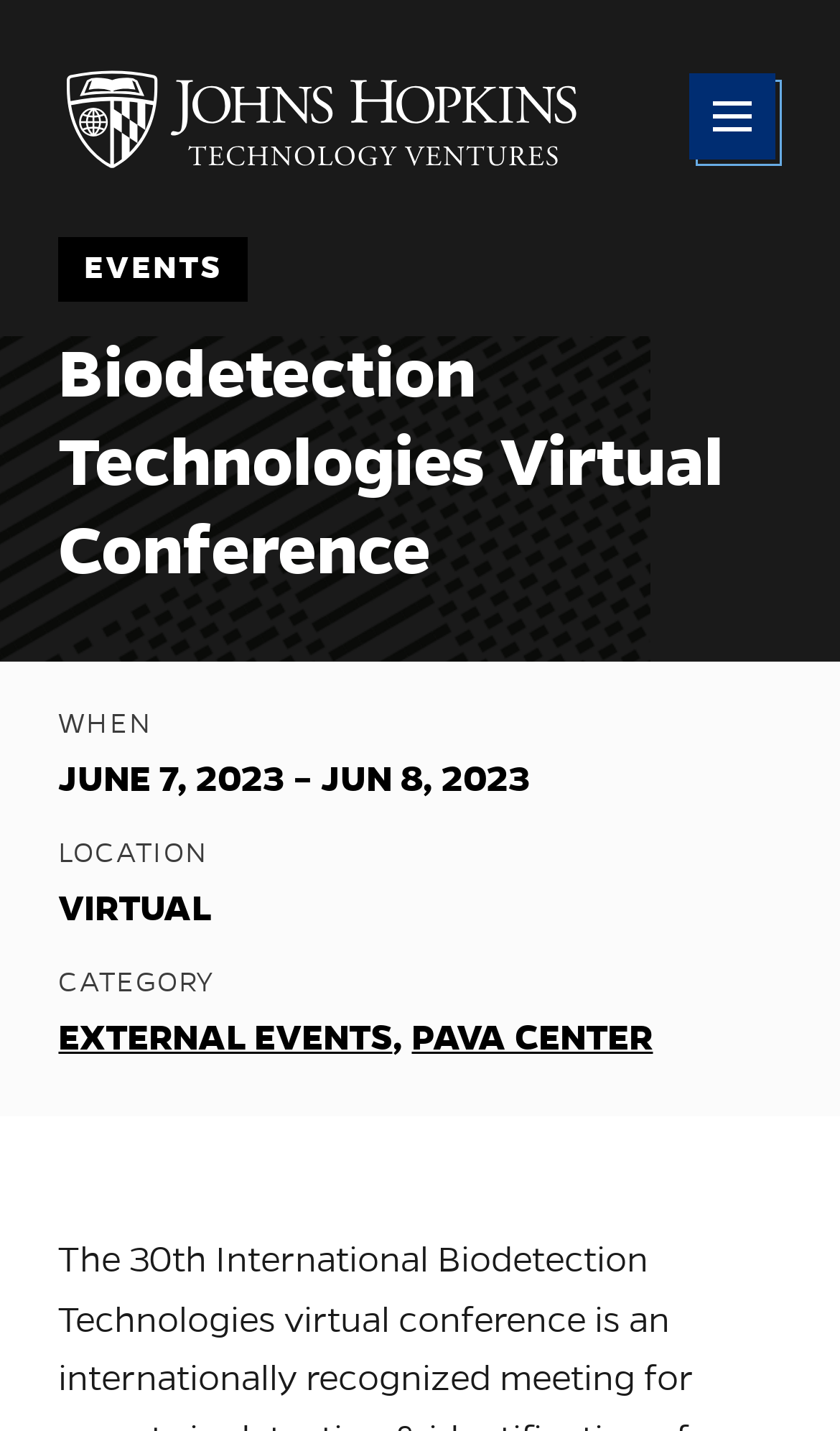Summarize the contents and layout of the webpage in detail.

The webpage is about the 30th International Biodetection Technologies virtual conference. At the top left corner, there is a link to Rivier University accompanied by an image. On the top right corner, there is a button to open the menu. 

Below the top section, there is a region for page-level navigation, which takes up the entire width of the page. Within this region, there is a navigation section for breadcrumbs, located at the top left. The breadcrumb navigation has a heading "You are here:" followed by a list of links, including "EVENTS". 

Below the breadcrumb navigation, there is a heading that reads "Biodetection Technologies Virtual Conference", which spans across most of the page width. 

Further down, there is a section for event details, which is divided into several parts. The first part has a heading "Event Details" and lists several event details, including "WHEN", "LOCATION", and "CATEGORY". The "WHEN" section displays the dates "JUNE 7, 2023 – JUN 8, 2023". The "LOCATION" section indicates that the event is virtual. The "CATEGORY" section has links to "EXTERNAL EVENTS" and "PAVA CENTER", separated by a comma.